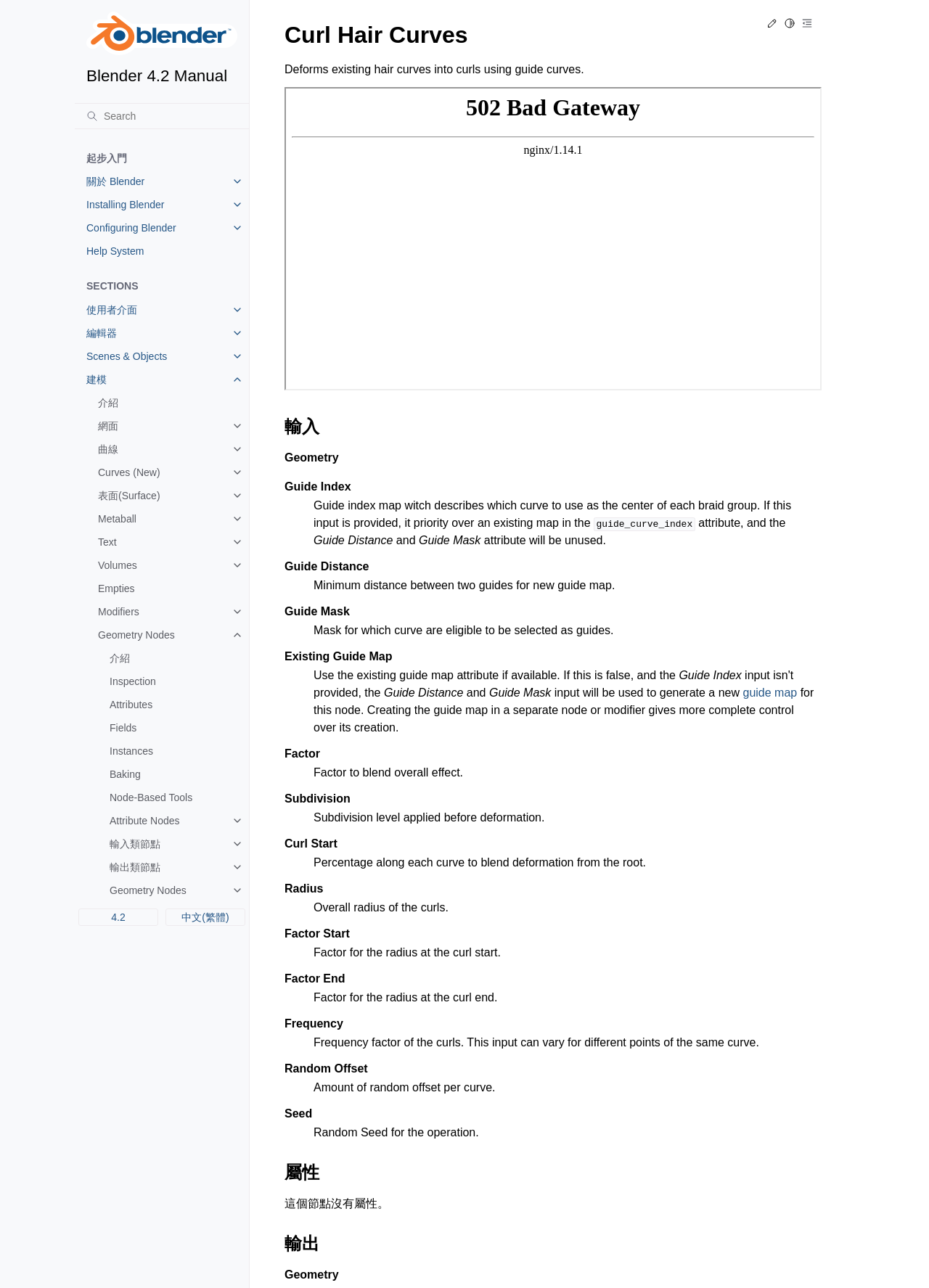Determine the bounding box coordinates of the clickable element to achieve the following action: 'Go to Installing Blender page'. Provide the coordinates as four float values between 0 and 1, formatted as [left, top, right, bottom].

[0.08, 0.15, 0.268, 0.168]